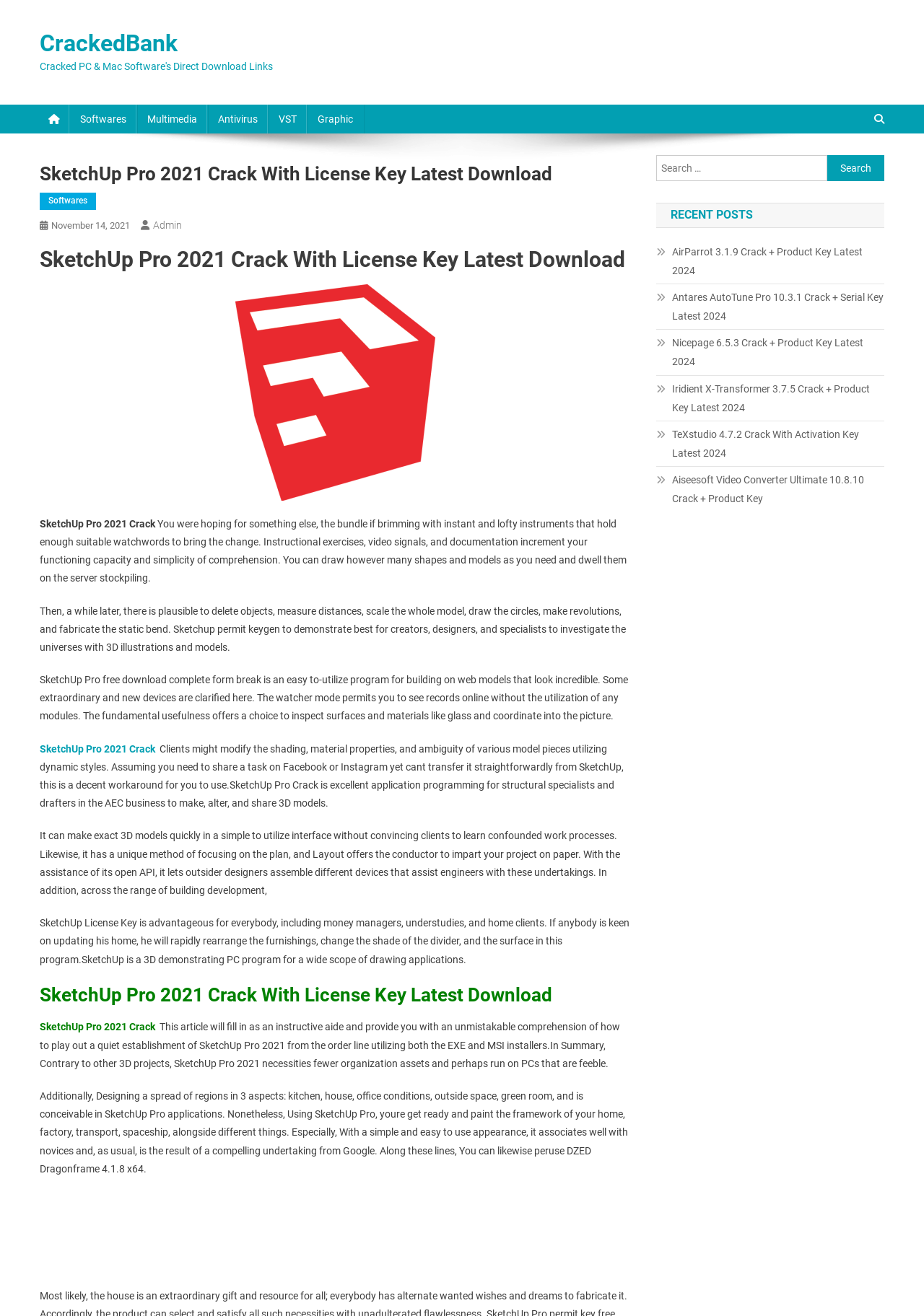Determine the main heading text of the webpage.

SketchUp Pro 2021 Crack With License Key Latest Download